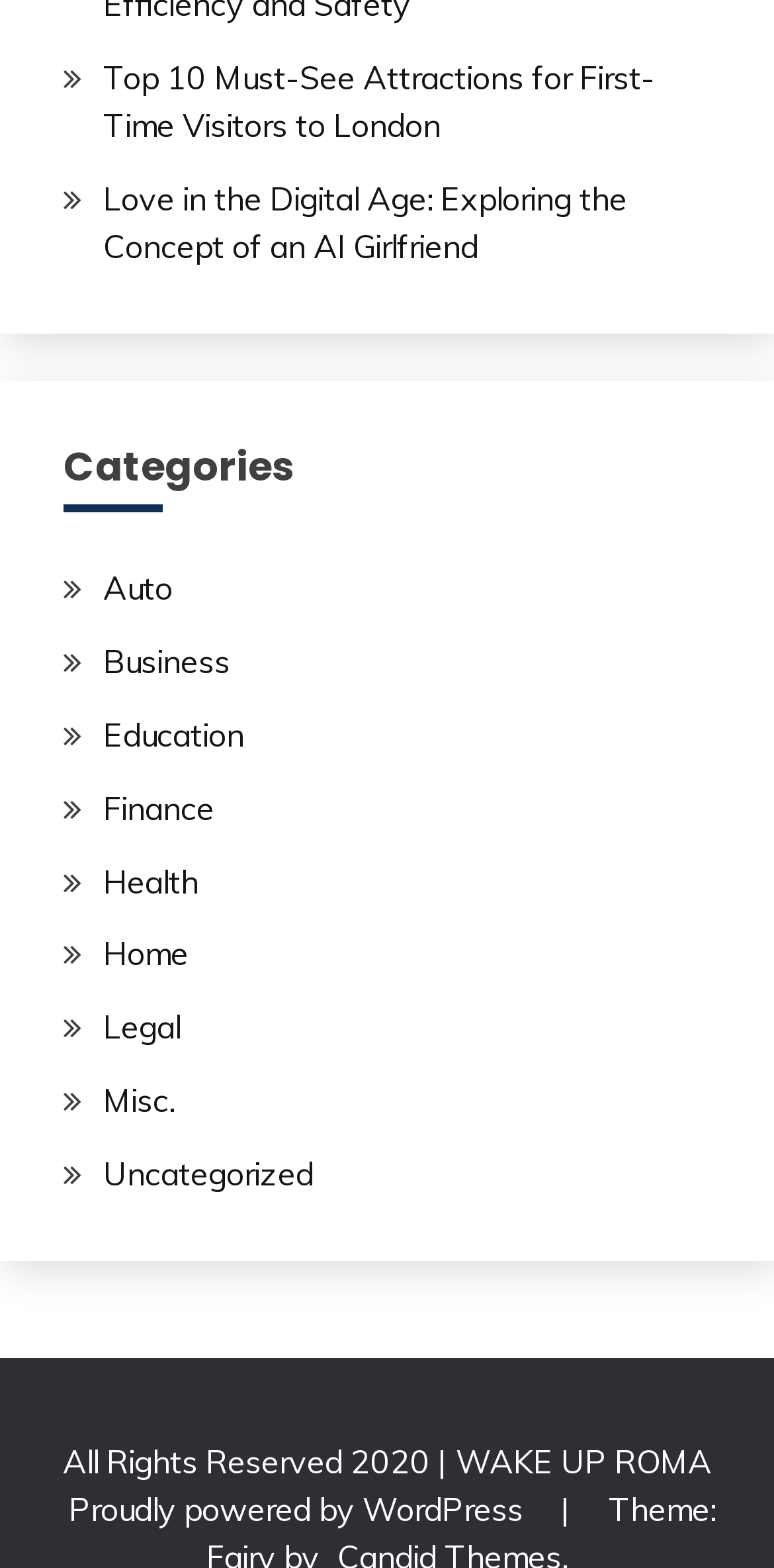Identify the bounding box coordinates of the clickable region necessary to fulfill the following instruction: "View Top 10 Must-See Attractions for First-Time Visitors to London". The bounding box coordinates should be four float numbers between 0 and 1, i.e., [left, top, right, bottom].

[0.133, 0.037, 0.846, 0.093]